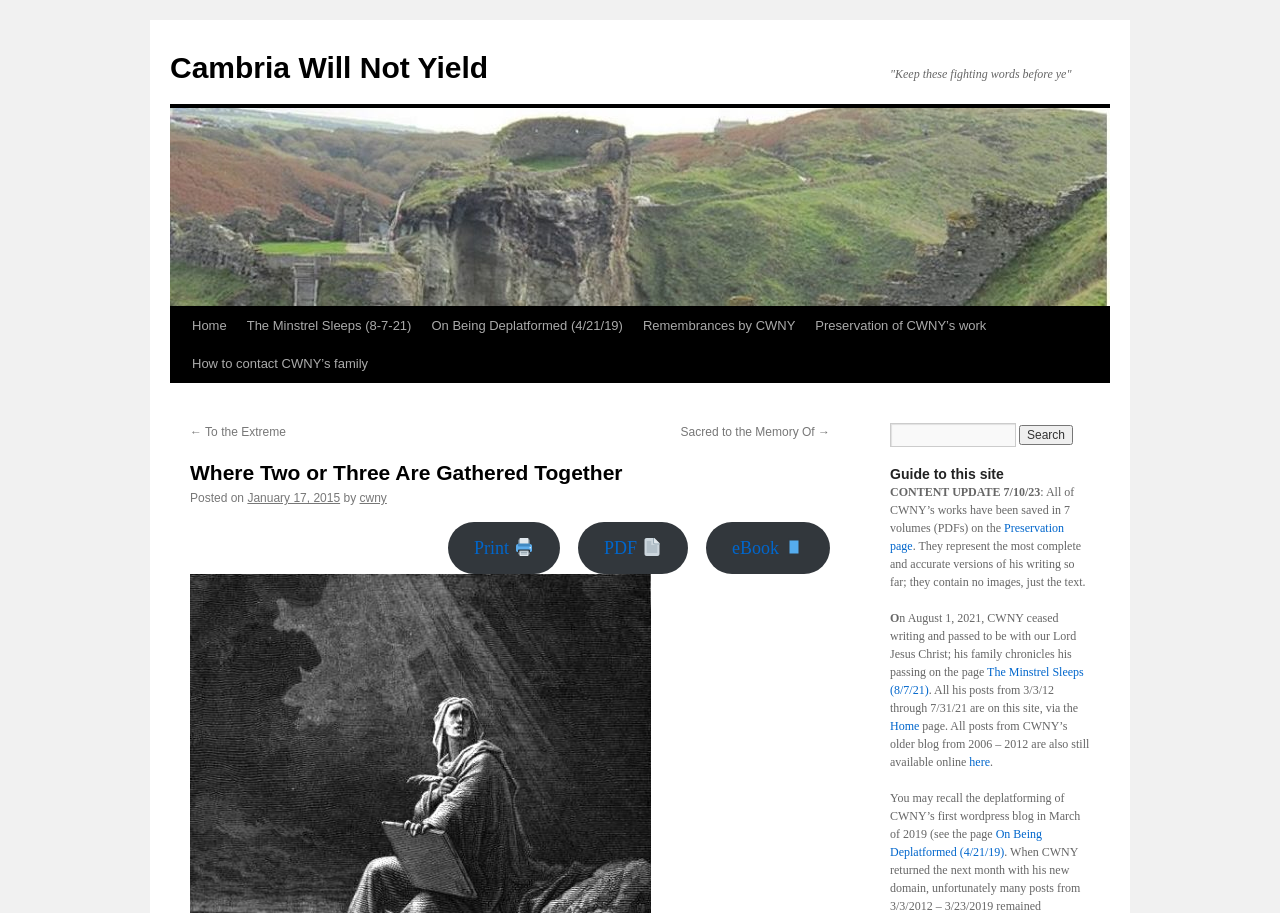Find the bounding box coordinates for the element described here: "On Being Deplatformed (4/21/19)".

[0.695, 0.906, 0.814, 0.941]